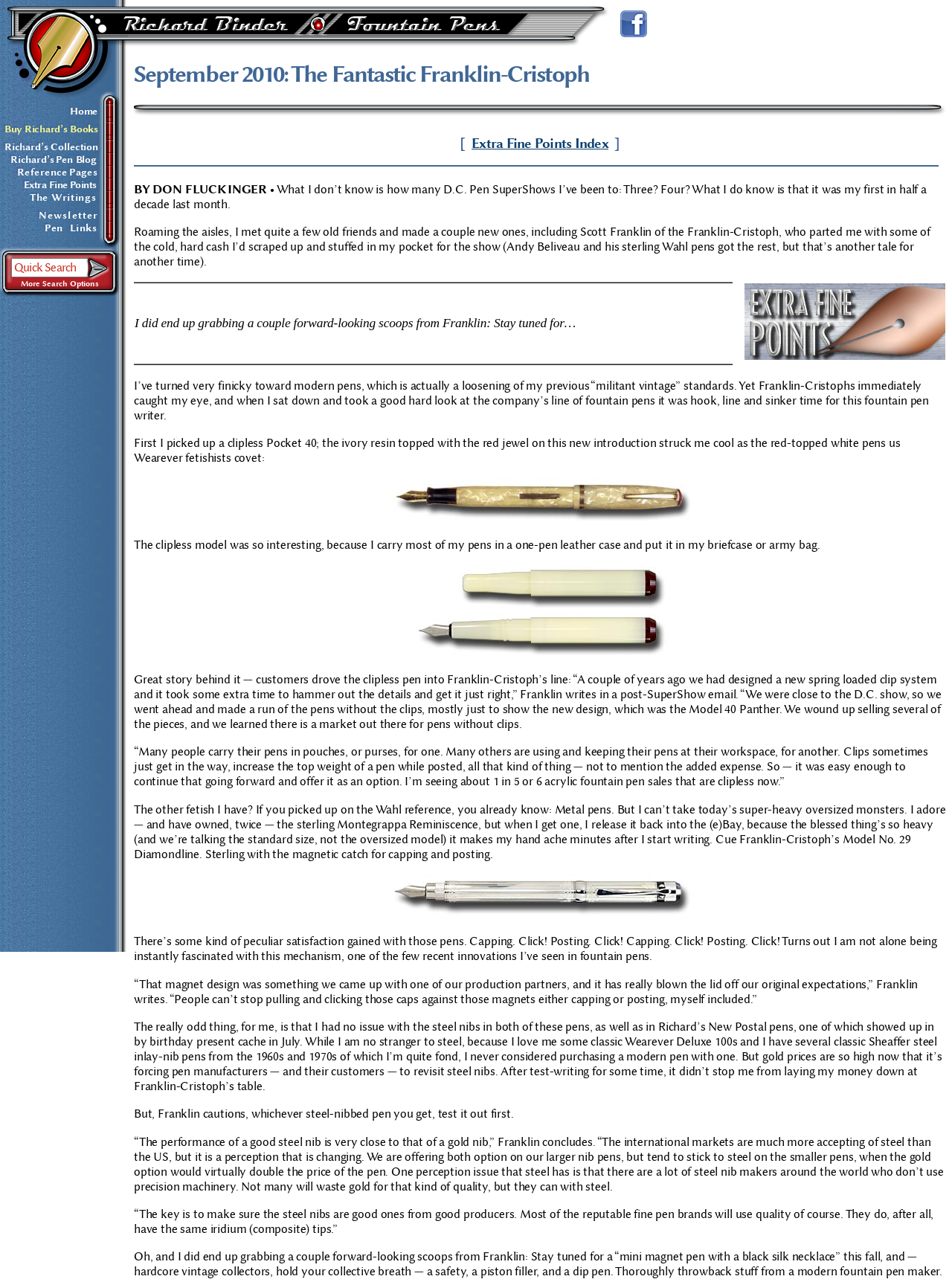What is the name of the website?
Use the image to give a comprehensive and detailed response to the question.

The website's name can be found at the top of the webpage, where it says 'RichardsPens.com • The Fantastic Franklin-Cristoph'.